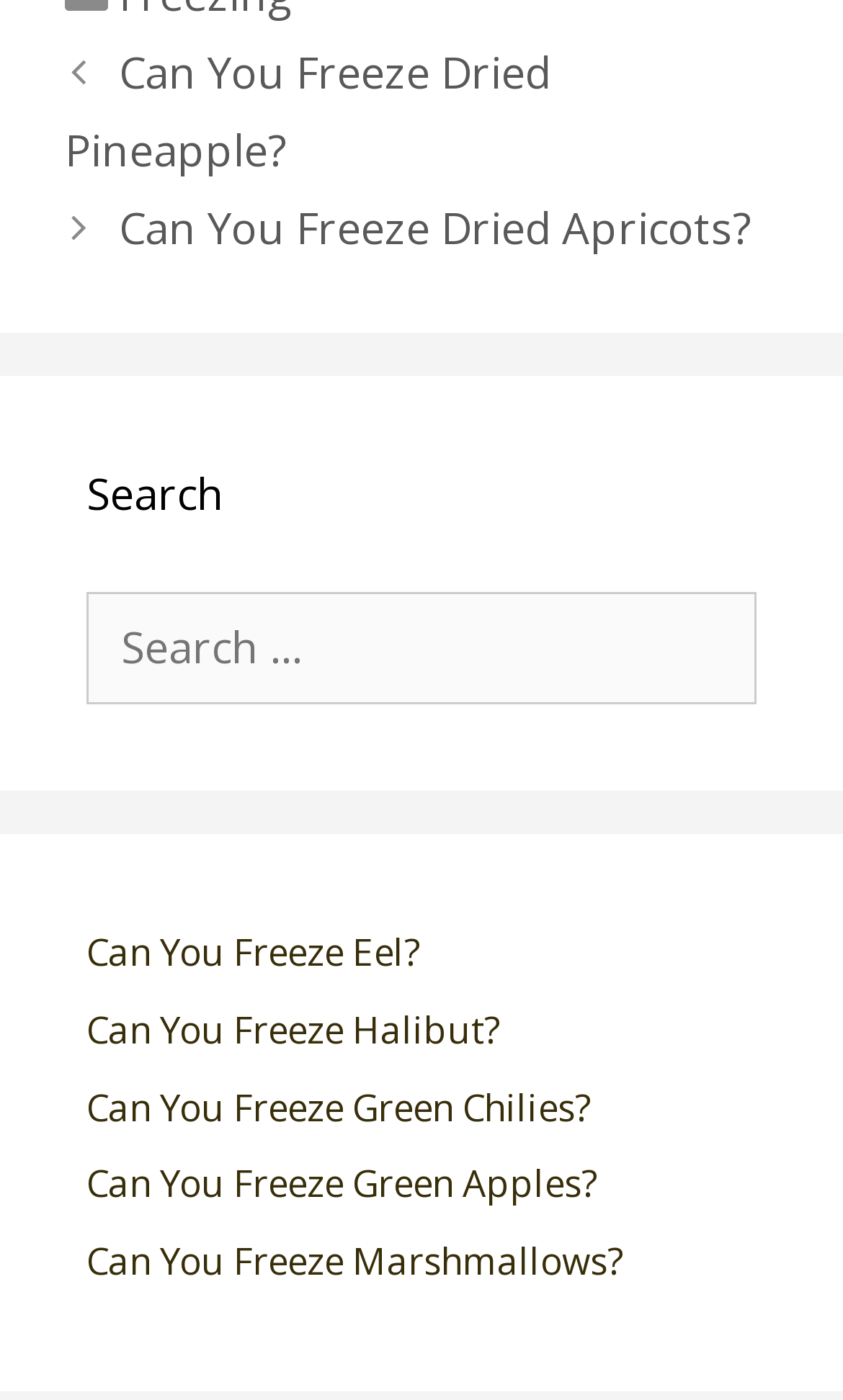Locate the bounding box coordinates of the clickable region necessary to complete the following instruction: "Learn about freezing green chilies". Provide the coordinates in the format of four float numbers between 0 and 1, i.e., [left, top, right, bottom].

[0.103, 0.773, 0.7, 0.808]